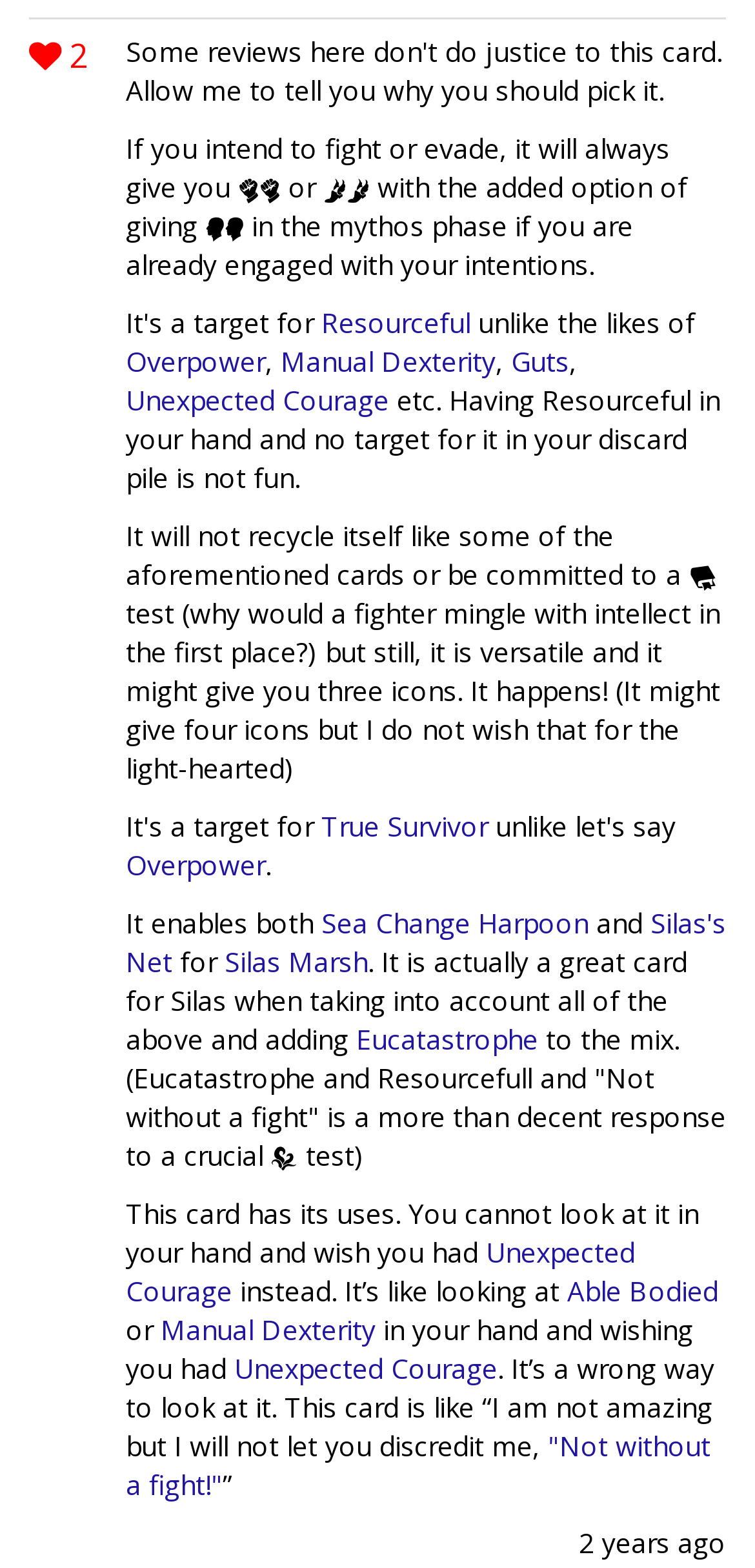Locate the bounding box coordinates of the item that should be clicked to fulfill the instruction: "Click the link 'Resourceful'".

[0.426, 0.194, 0.623, 0.218]